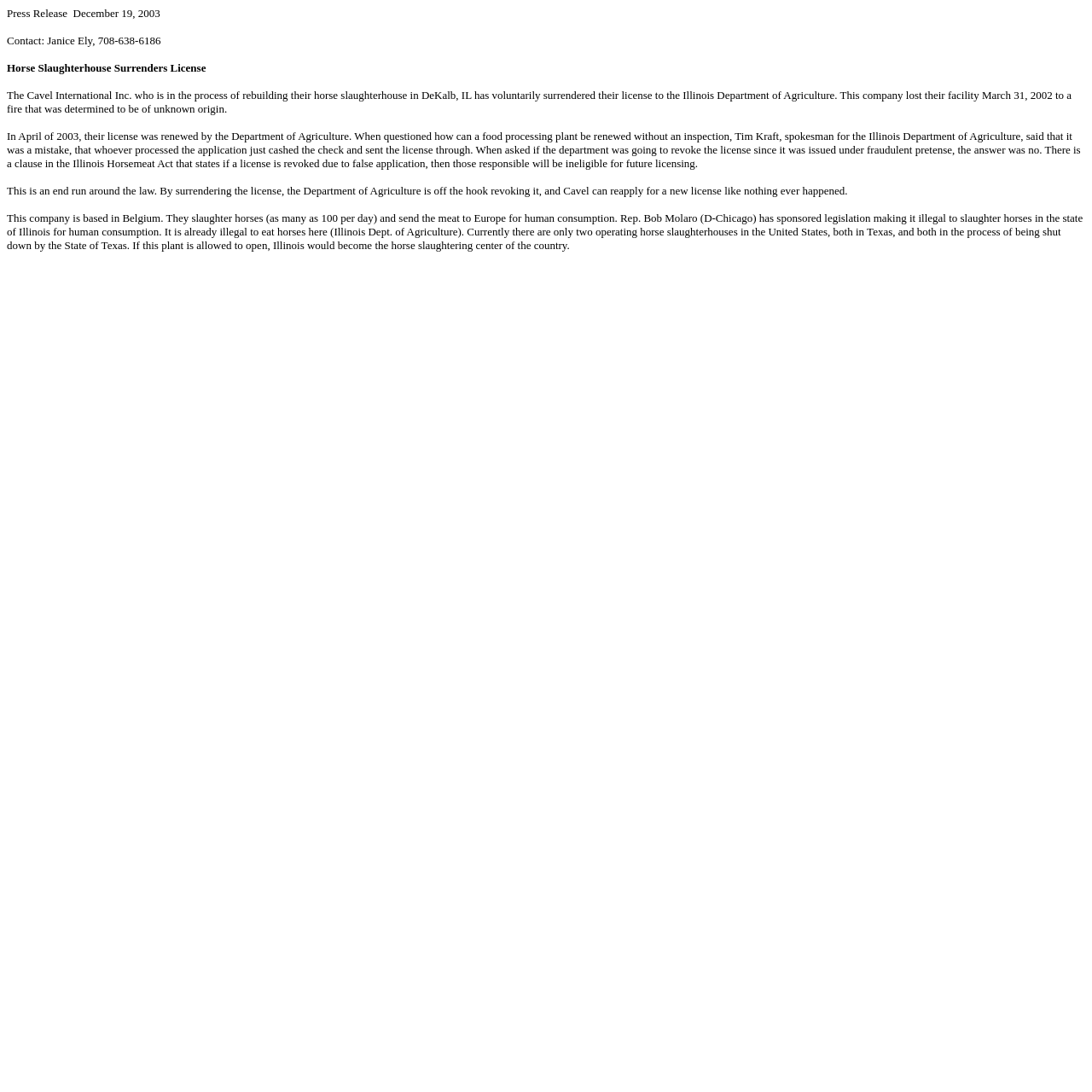What is the purpose of Cavel International Inc.'s horse slaughterhouse?
Provide a detailed answer to the question, using the image to inform your response.

According to the webpage, Cavel International Inc.'s horse slaughterhouse is based in Belgium and slaughters horses to send the meat to Europe for human consumption, as mentioned in the last paragraph of the webpage.